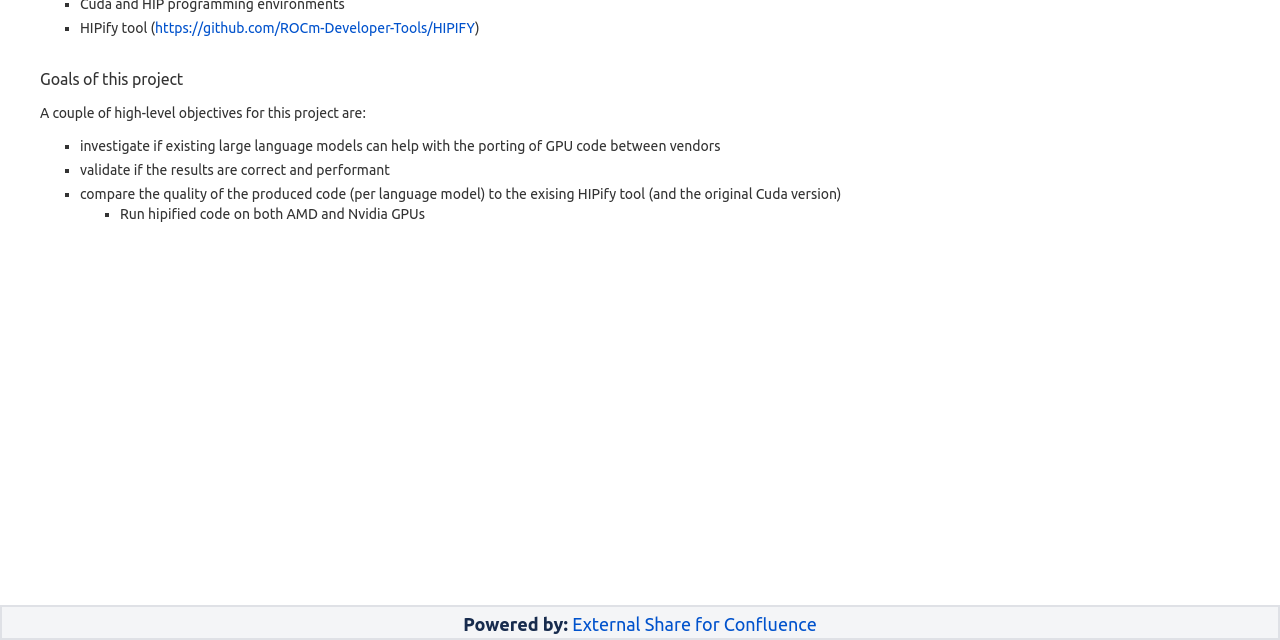Provide the bounding box coordinates of the UI element that matches the description: "https://github.com/ROCm-Developer-Tools/HIPIFY".

[0.121, 0.032, 0.371, 0.057]